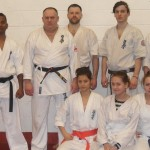Can you give a detailed response to the following question using the information from the image? What is the significance of the black belts in the image?

The caption explains that the range of belt colors visible among the practitioners highlights varying levels of expertise, with black belts being indicative of advanced skill, suggesting that the black belts signify a higher level of proficiency in karate.